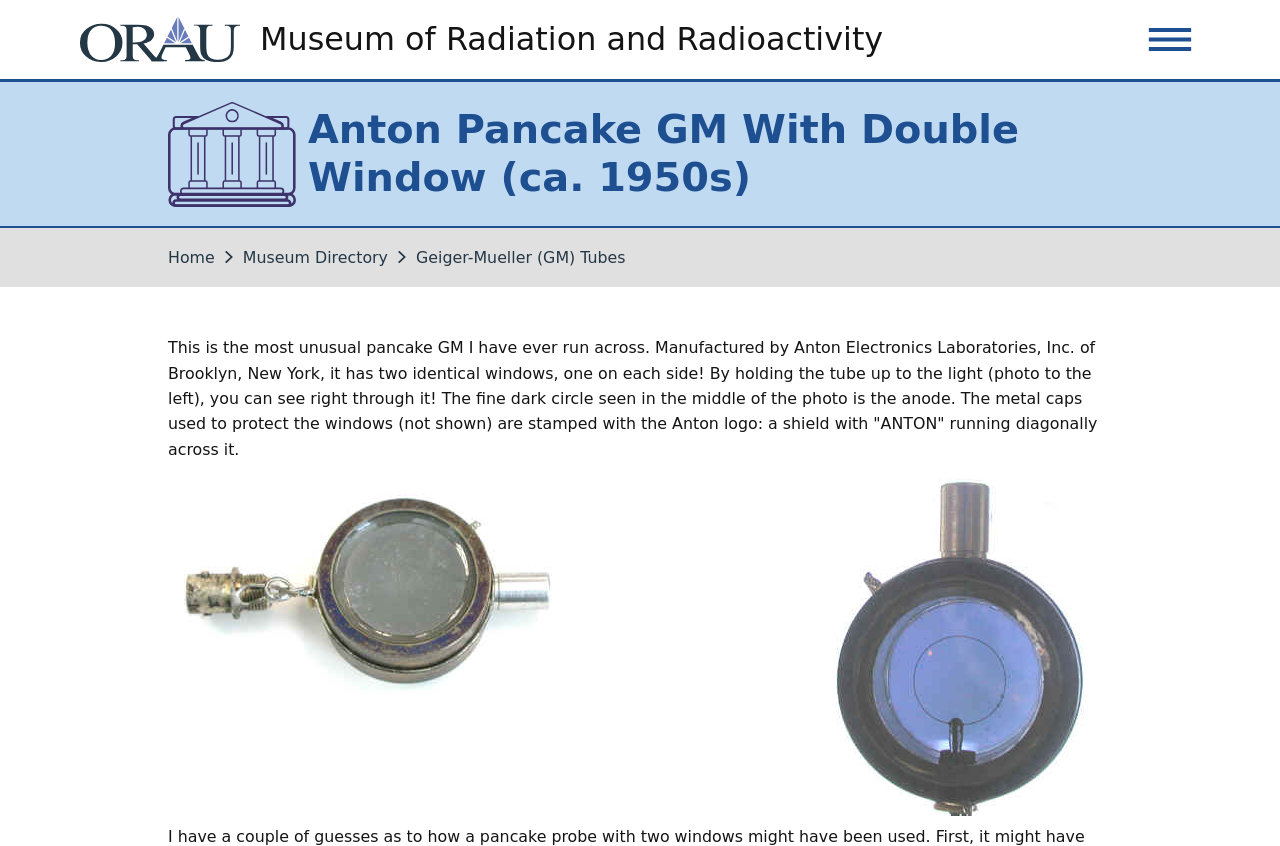What is visible when holding the tube up to the light?
Deliver a detailed and extensive answer to the question.

According to the static text description, when holding the tube up to the light, one can see right through it, and the fine dark circle seen in the middle of the photo is the anode.